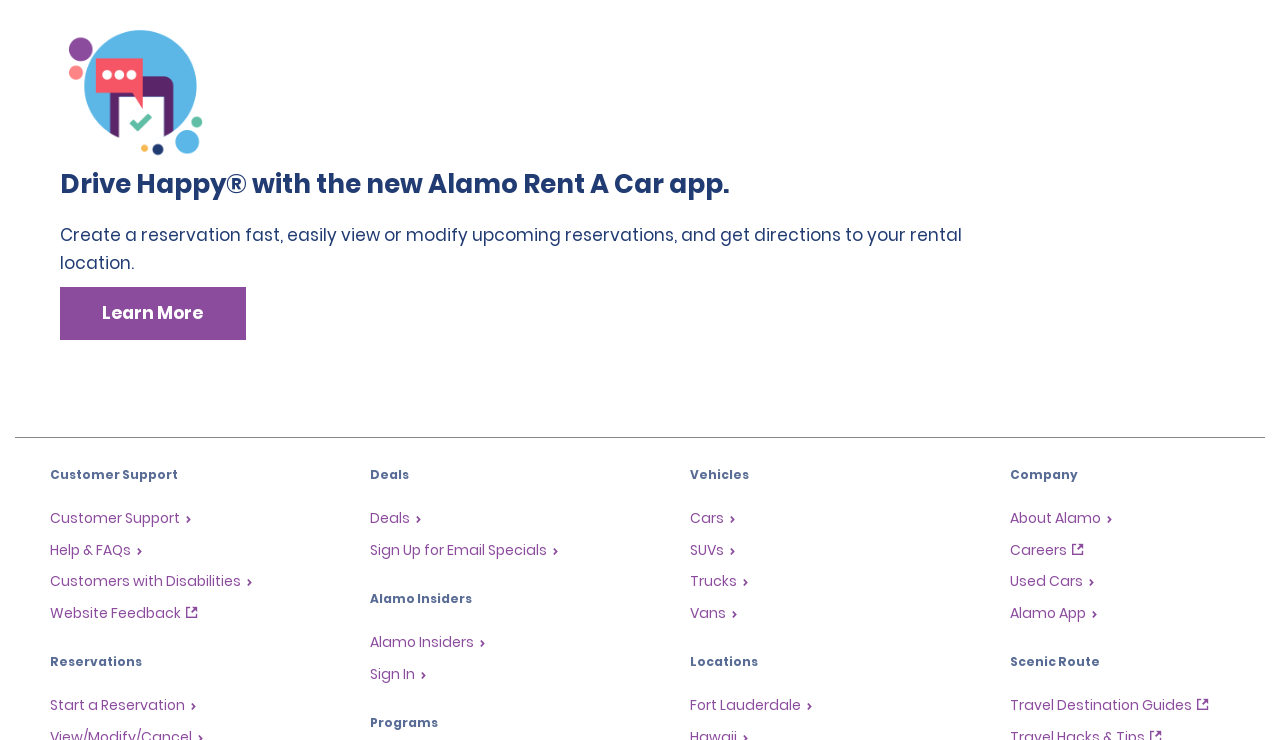How many types of vehicles can be rented?
Use the image to give a comprehensive and detailed response to the question.

From the menu under the 'Vehicles' button, there are options for 'Cars', 'SUVs', 'Trucks', and 'Vans', indicating that at least 4 types of vehicles can be rented.